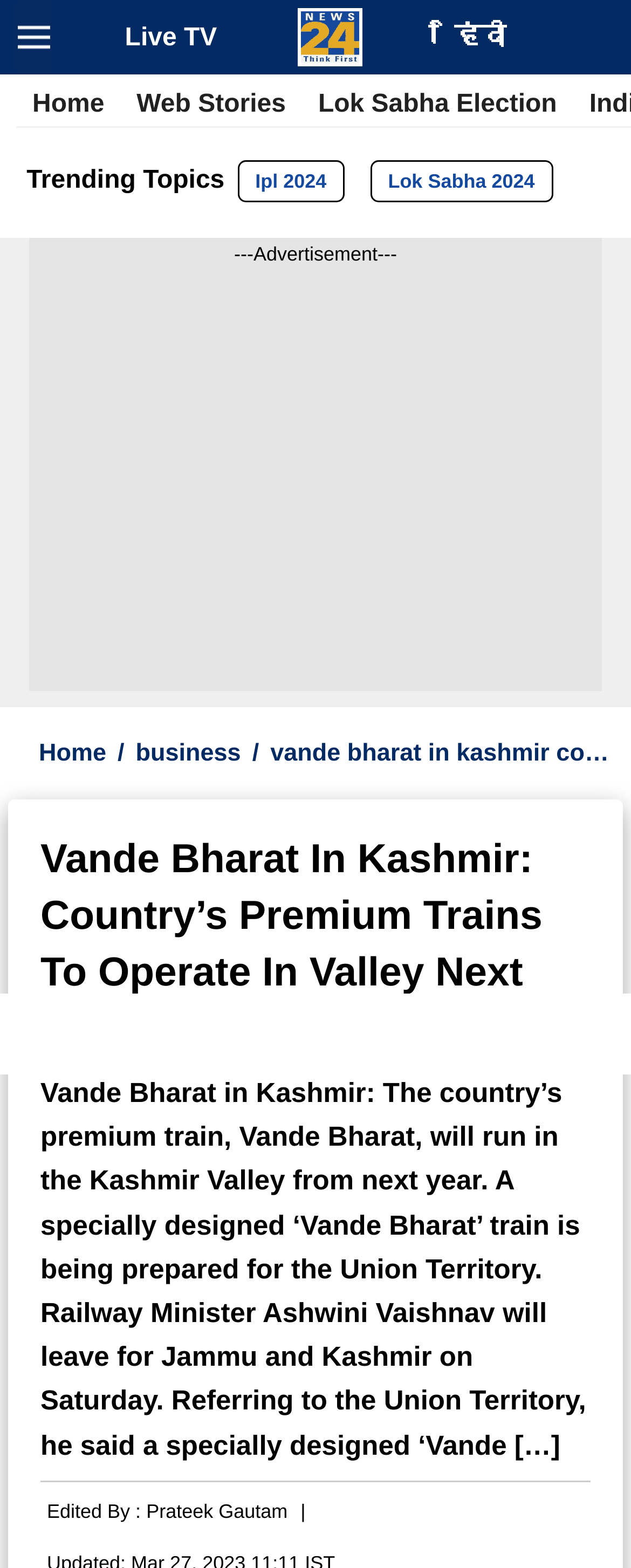Please specify the bounding box coordinates for the clickable region that will help you carry out the instruction: "Toggle navigation".

[0.026, 0.0, 0.082, 0.047]